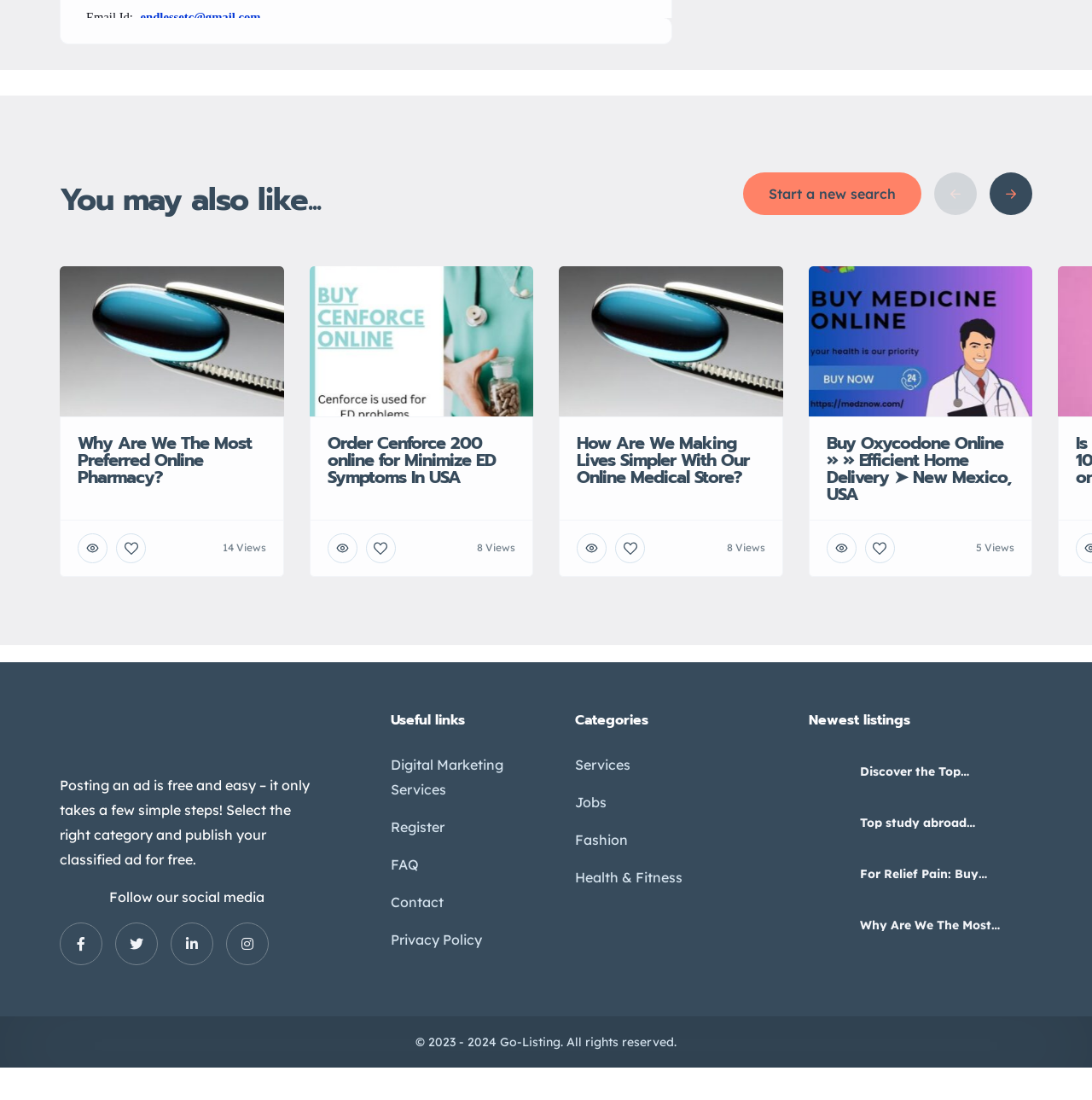Bounding box coordinates are specified in the format (top-left x, top-left y, bottom-right x, bottom-right y). All values are floating point numbers bounded between 0 and 1. Please provide the bounding box coordinate of the region this sentence describes: Start a new search

[0.68, 0.157, 0.844, 0.196]